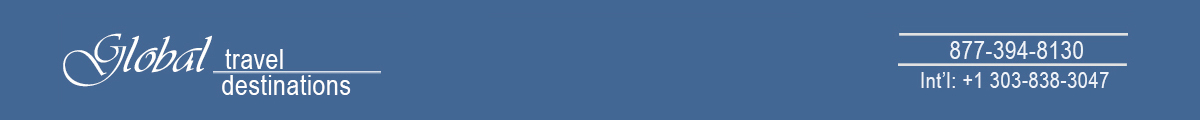Deliver an in-depth description of the image, highlighting major points.

The image features the branding of "Global Travel Destinations" against a sleek, blue background. The elegant cursive font used for "Global" is complemented by a clean, modern text for "travel destinations," emphasizing a sense of sophistication and professionalism in the travel industry. Accompanying the branding are customer service contact numbers for inquiries, including a toll-free number (877-394-8130) and an international number (+1 303-838-3047), highlighting accessibility and support for potential clients. This visual layout suggests a focus on providing personalized travel experiences and exceptional customer service.